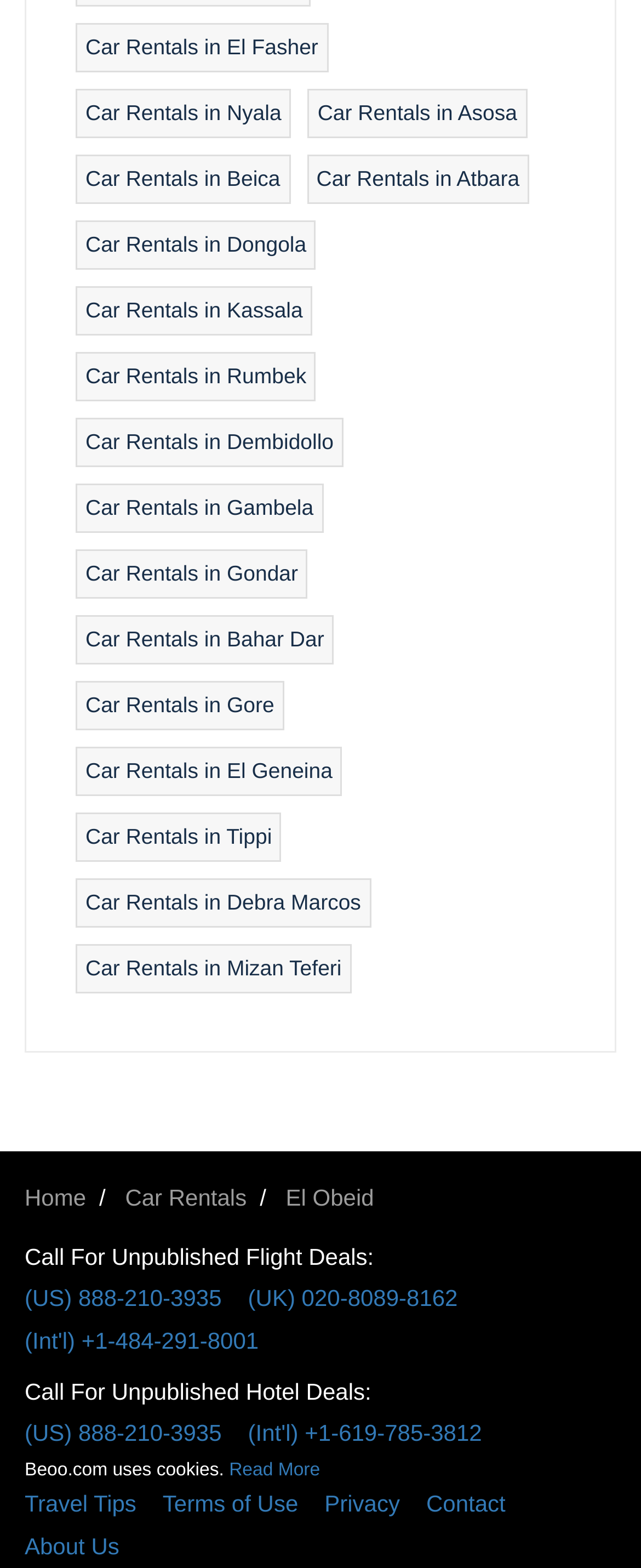Identify the bounding box coordinates of the element to click to follow this instruction: 'Contact us'. Ensure the coordinates are four float values between 0 and 1, provided as [left, top, right, bottom].

[0.665, 0.945, 0.83, 0.972]